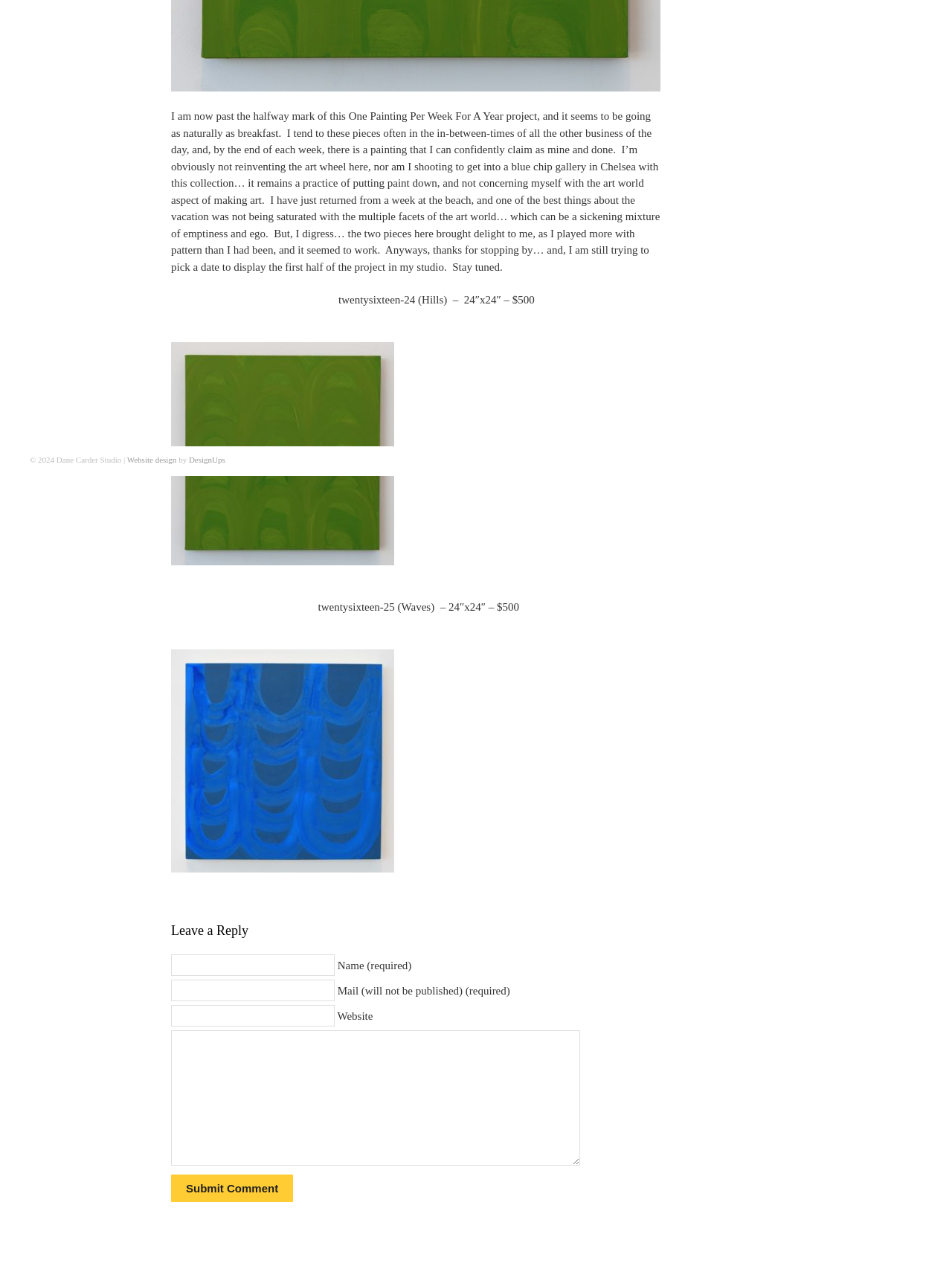From the element description parent_node: Name (required) name="author", predict the bounding box coordinates of the UI element. The coordinates must be specified in the format (top-left x, top-left y, bottom-right x, bottom-right y) and should be within the 0 to 1 range.

[0.18, 0.752, 0.352, 0.769]